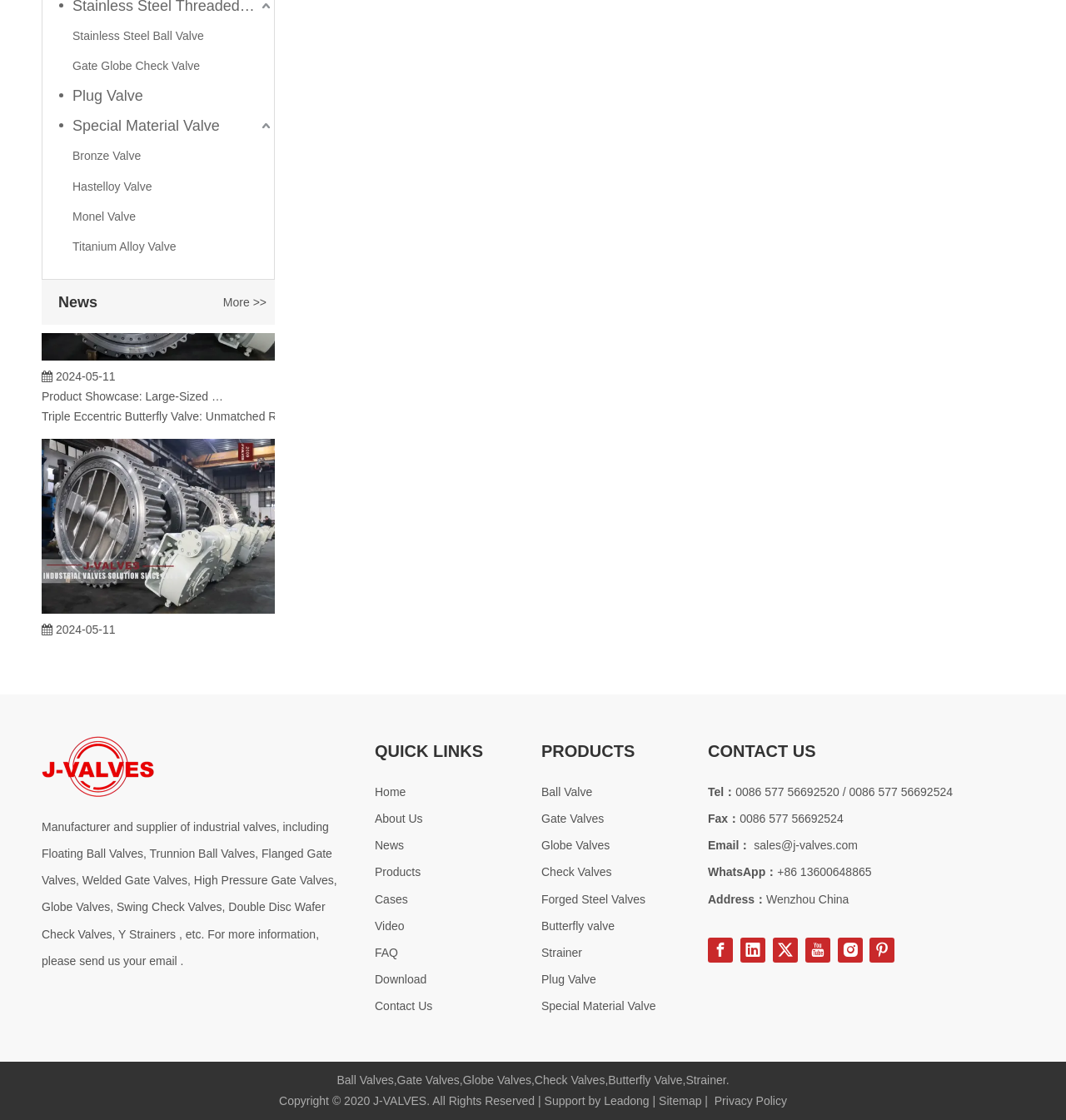Based on the provided description, "Stainless Steel Ball Valve", find the bounding box of the corresponding UI element in the screenshot.

[0.068, 0.018, 0.257, 0.045]